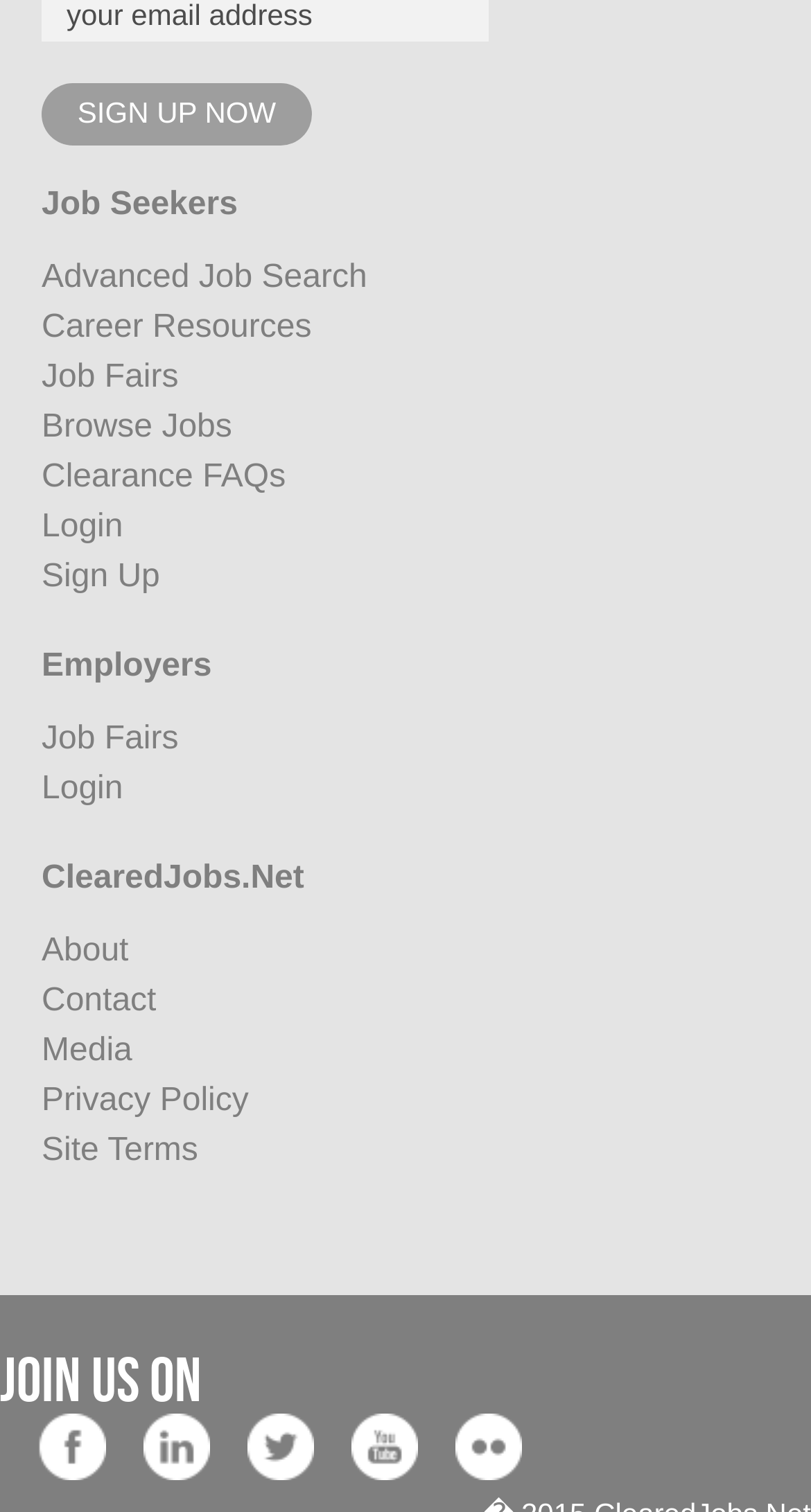What is the last link available on the webpage?
Please answer using one word or phrase, based on the screenshot.

Site Terms